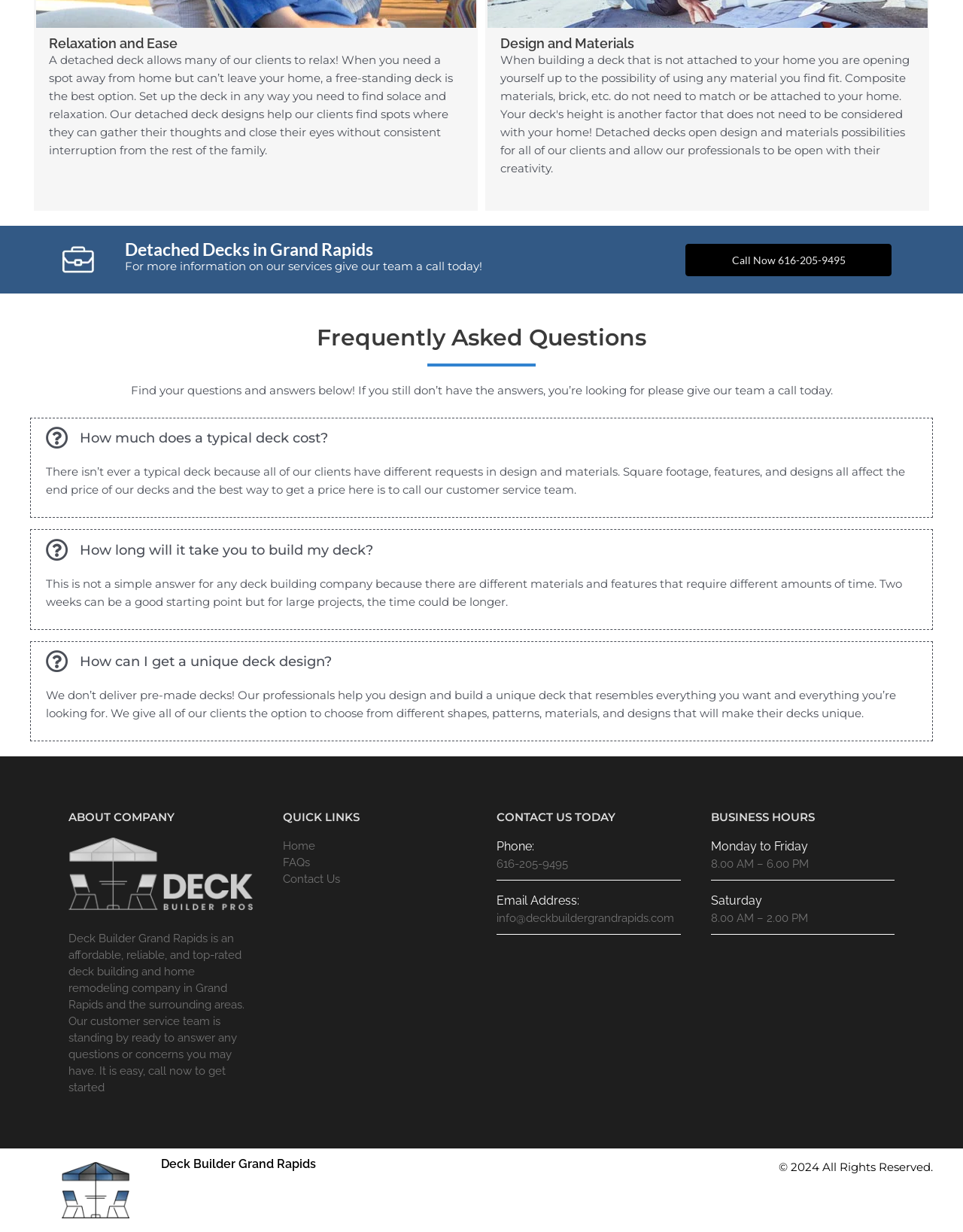Bounding box coordinates are specified in the format (top-left x, top-left y, bottom-right x, bottom-right y). All values are floating point numbers bounded between 0 and 1. Please provide the bounding box coordinate of the region this sentence describes: Contact Us

[0.293, 0.708, 0.353, 0.719]